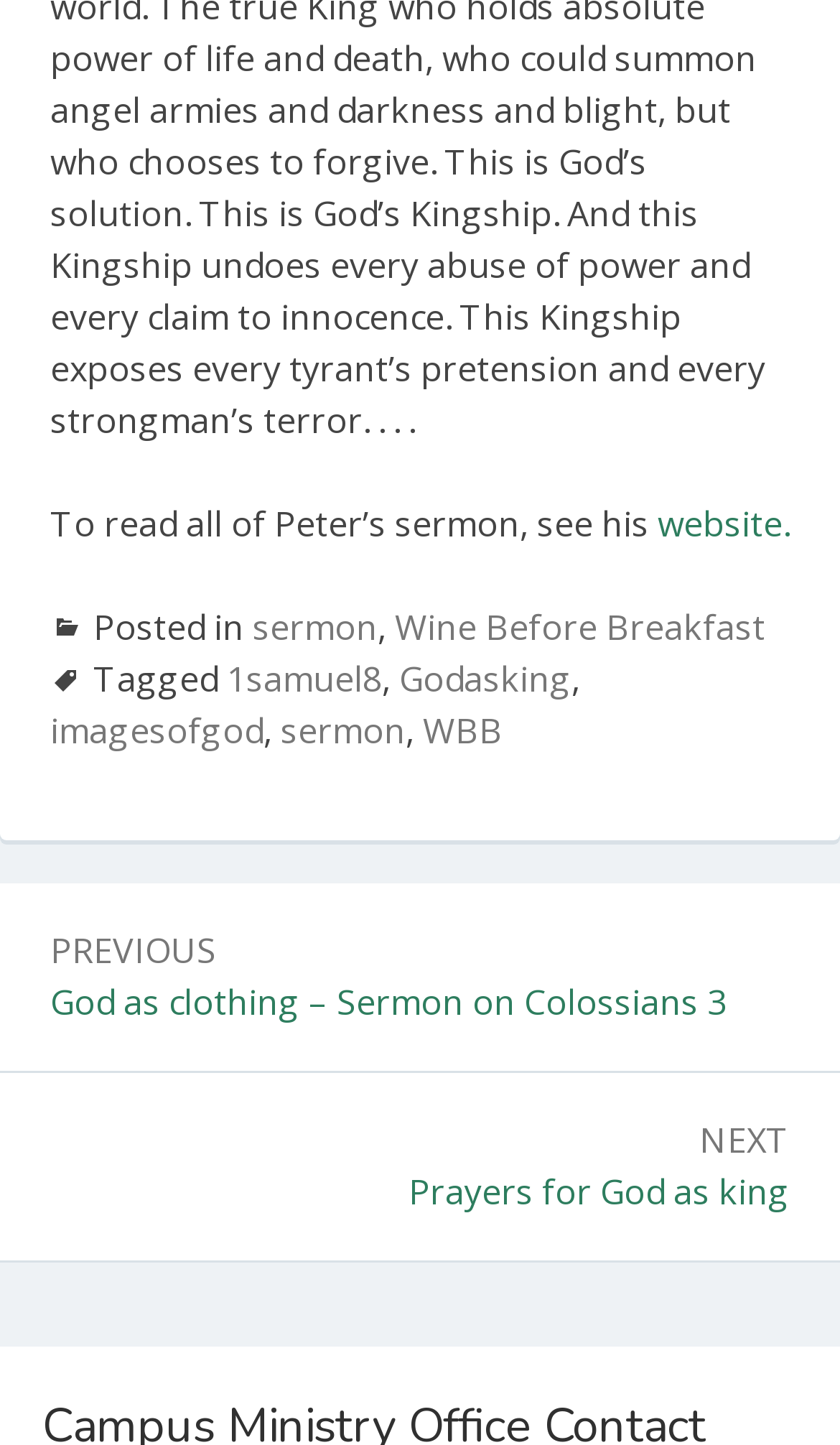Please locate the clickable area by providing the bounding box coordinates to follow this instruction: "go to previous post".

[0.0, 0.611, 1.0, 0.741]